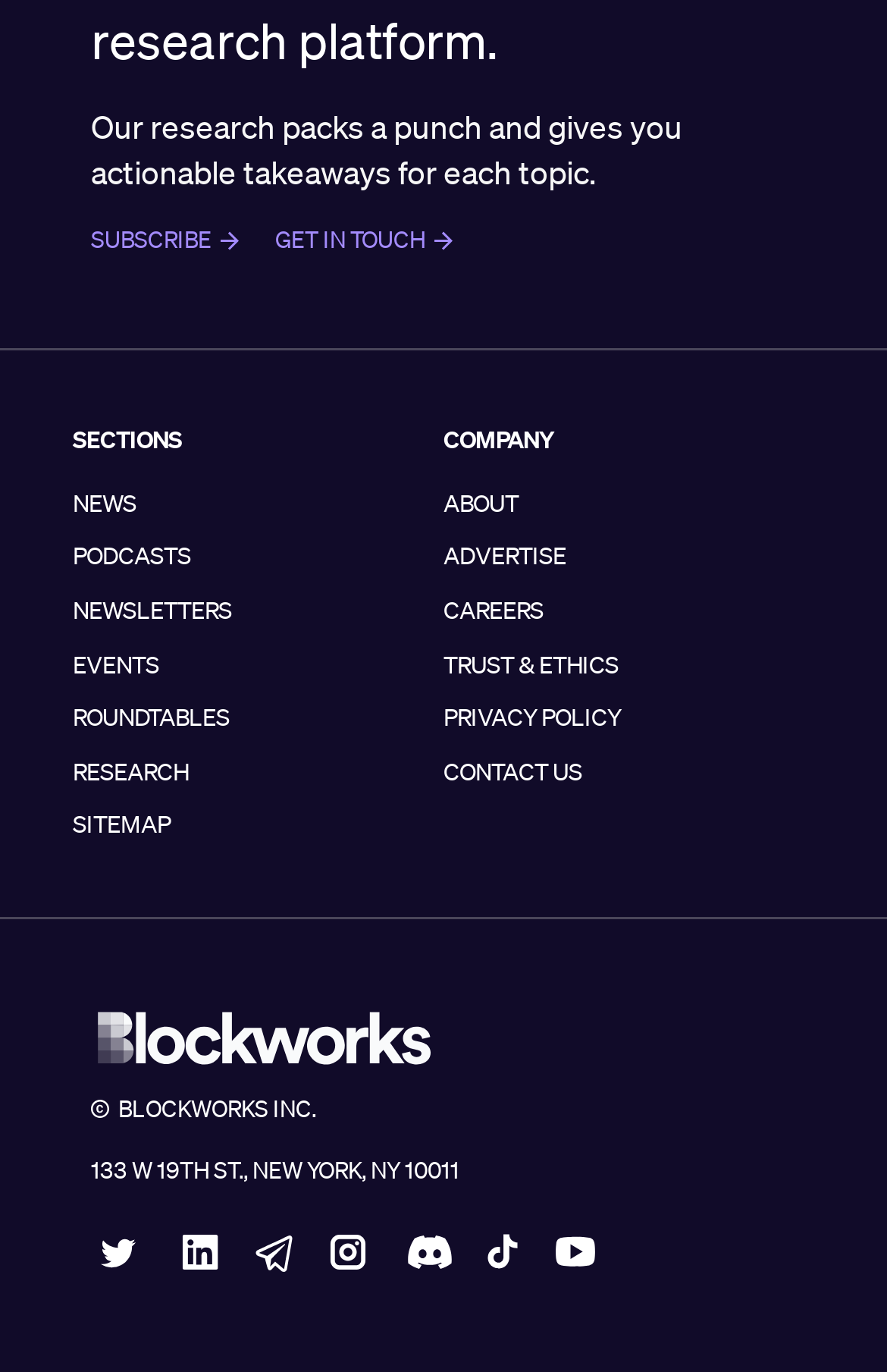Provide a short, one-word or phrase answer to the question below:
What is the first link under the 'SECTIONS' heading?

NEWS